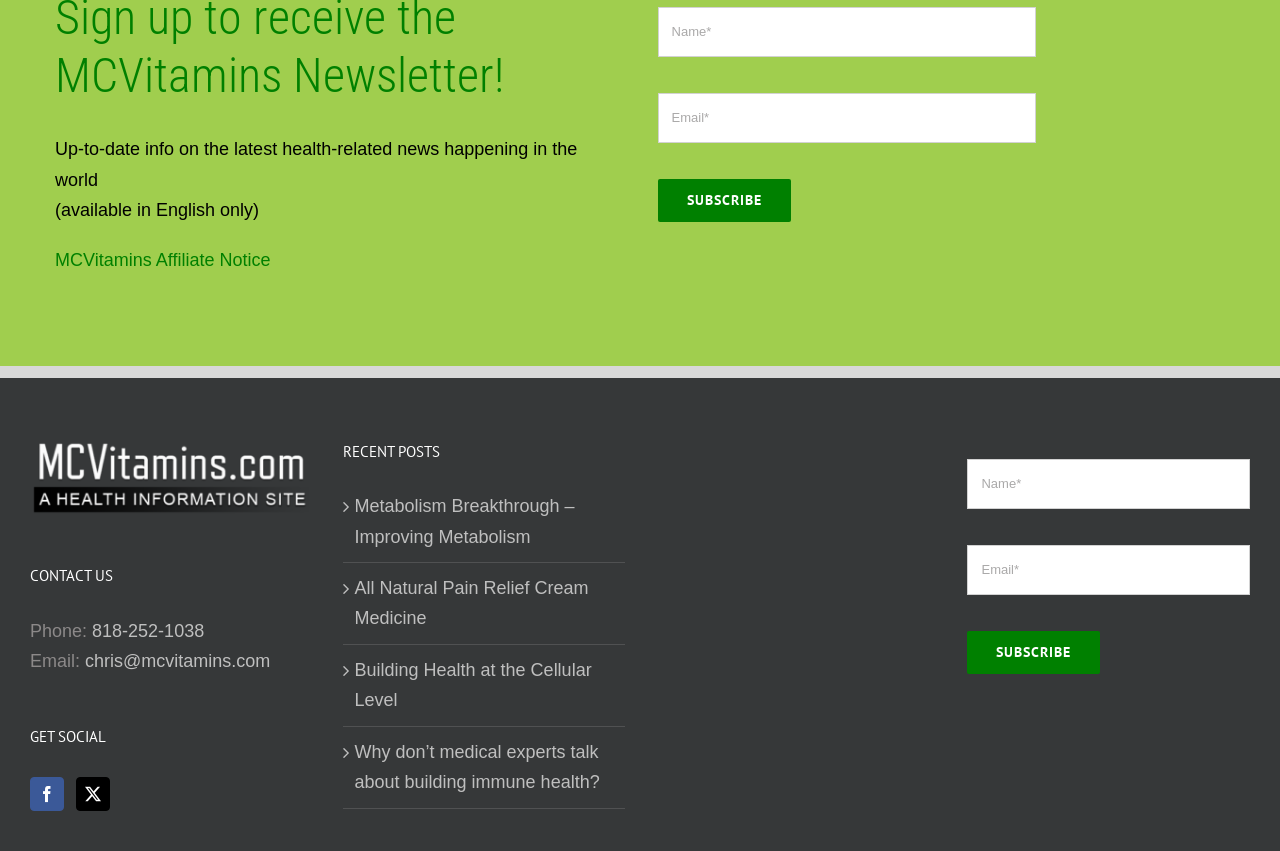What is the topic of the recent posts?
Provide a detailed answer to the question using information from the image.

The recent posts listed on the webpage are related to health, with titles such as 'Metabolism Breakthrough', 'All Natural Pain Relief Cream Medicine', and 'Building Health at the Cellular Level', indicating that the webpage is focused on health-related news and information.